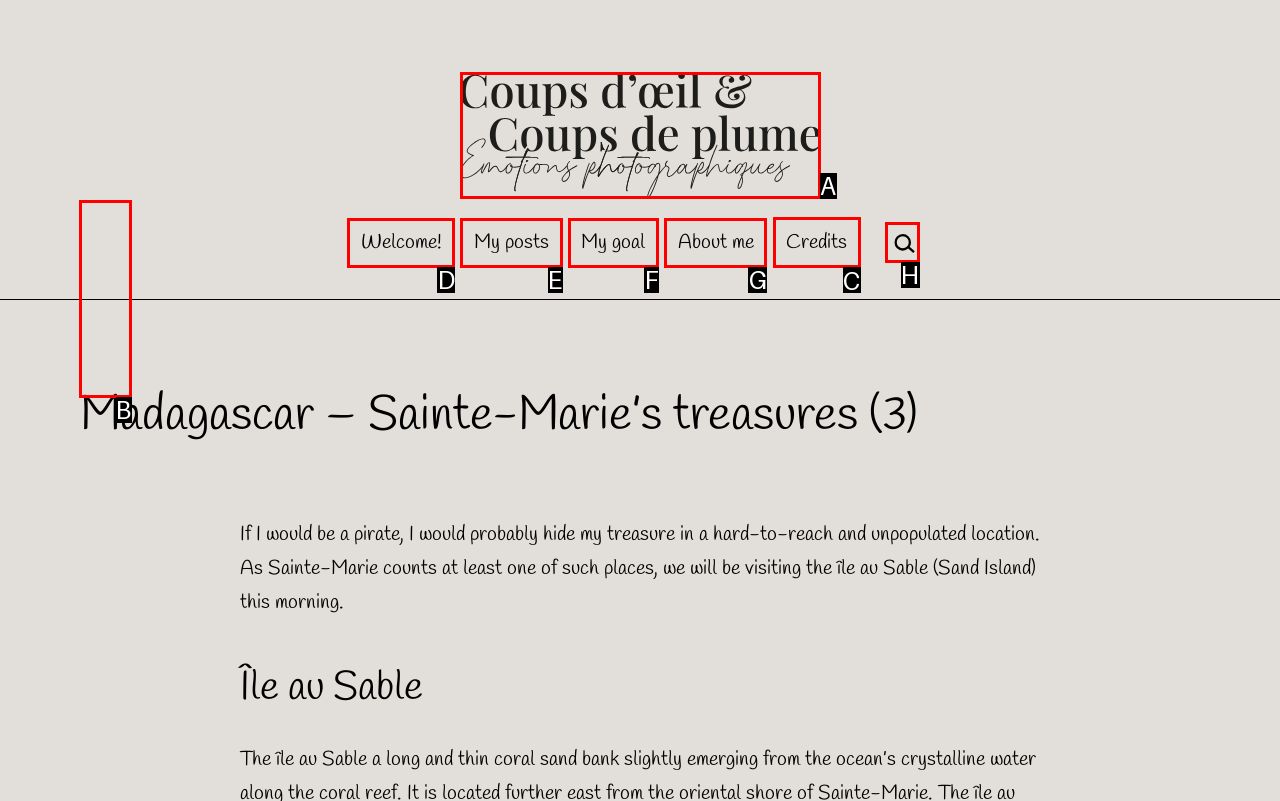Given the task: Go to the 'Credits' page, point out the letter of the appropriate UI element from the marked options in the screenshot.

C